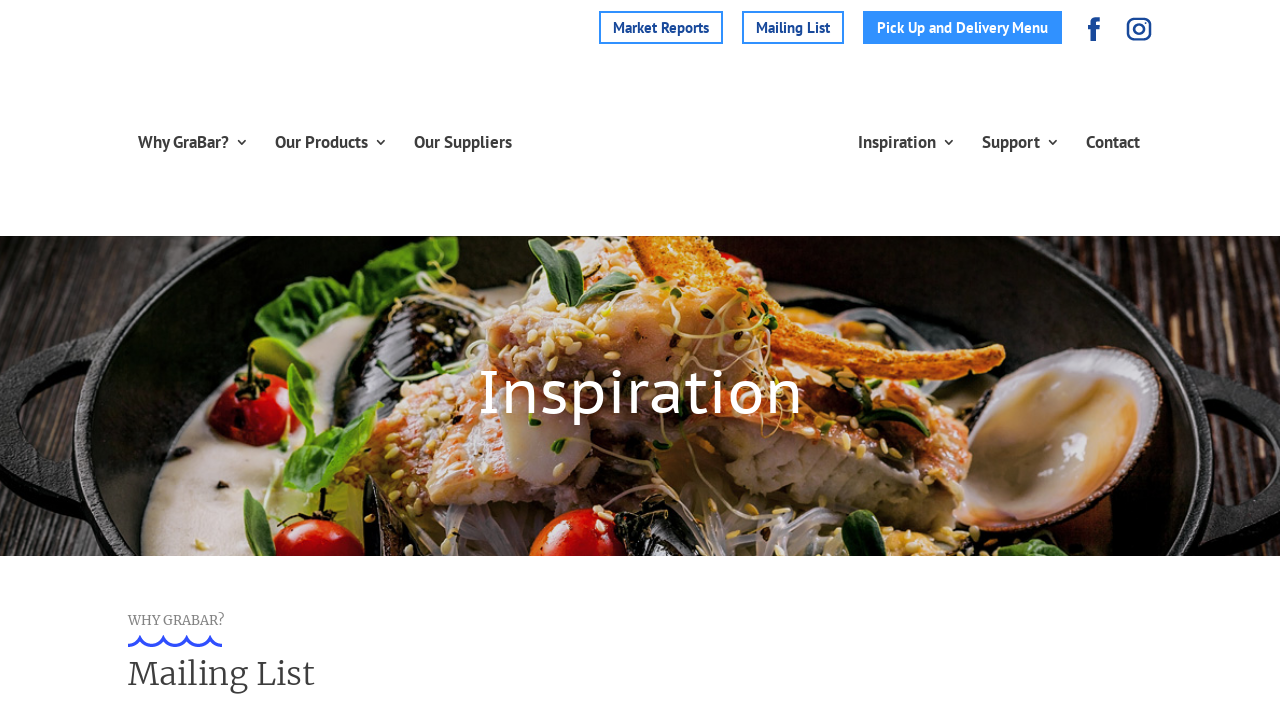Please determine the bounding box coordinates of the area that needs to be clicked to complete this task: 'Contact Gra Bar'. The coordinates must be four float numbers between 0 and 1, formatted as [left, top, right, bottom].

[0.849, 0.189, 0.891, 0.209]